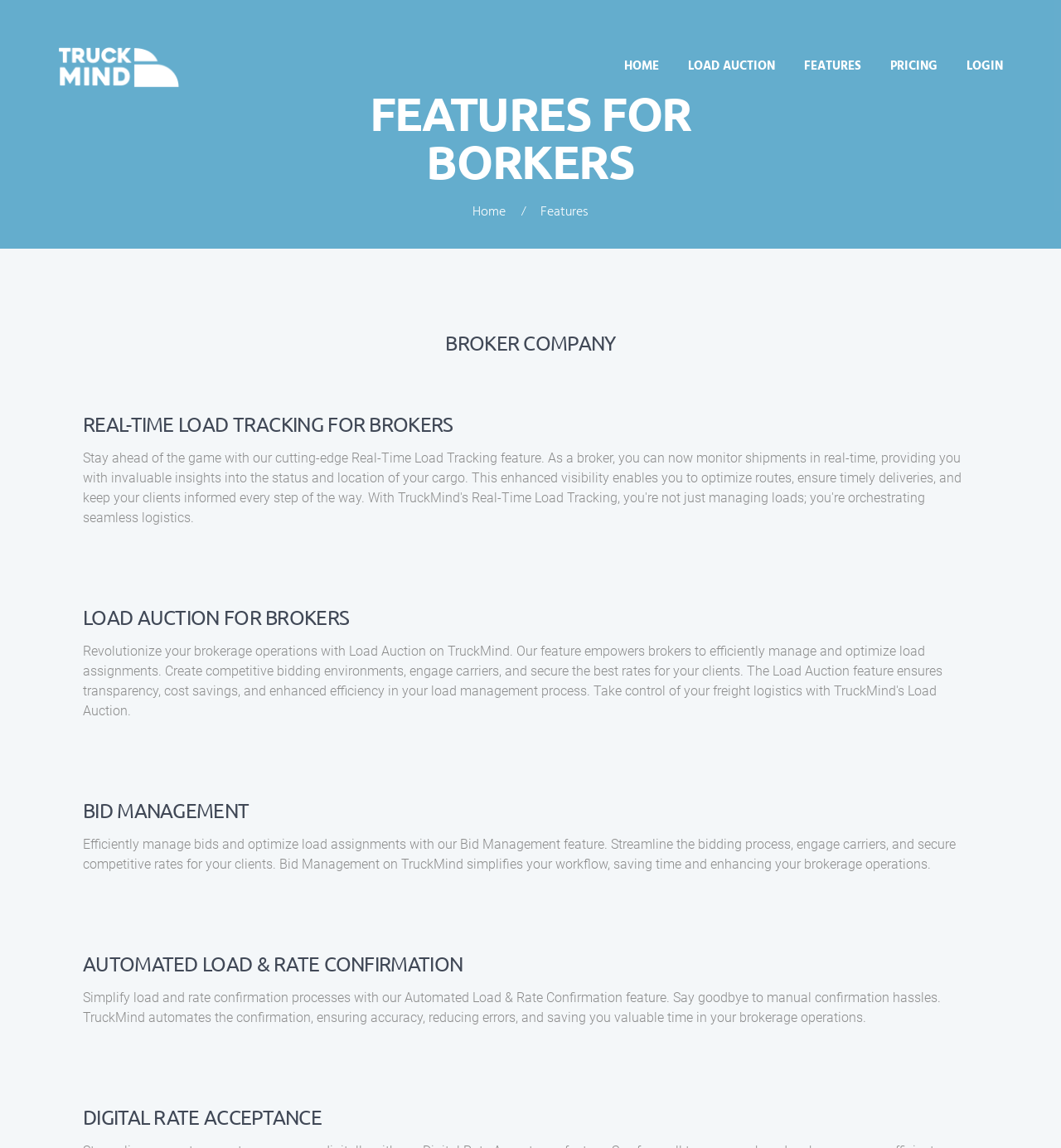Find and extract the text of the primary heading on the webpage.

FEATURES FOR BORKERS